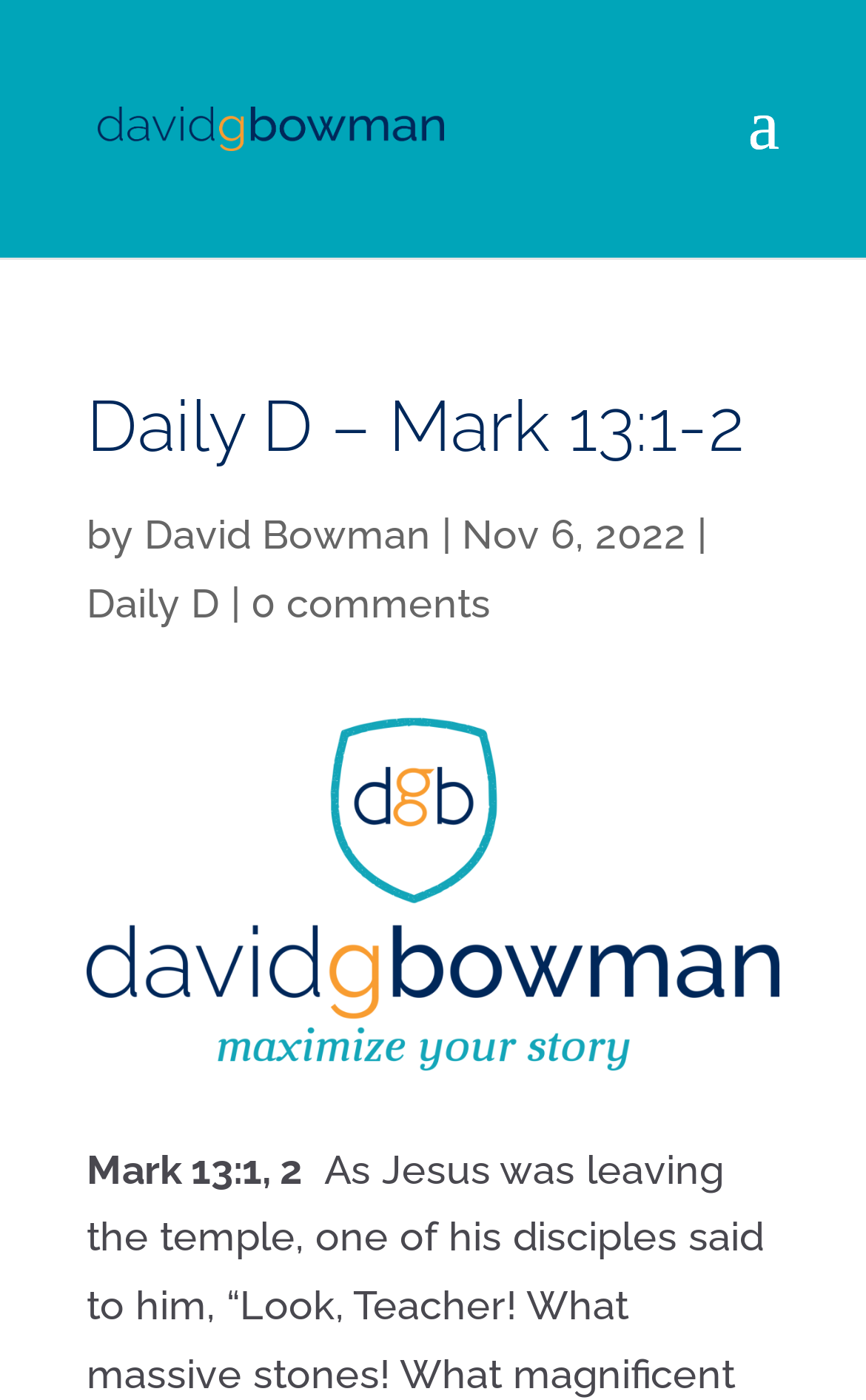Refer to the image and answer the question with as much detail as possible: What is the title of the Bible verse discussed in this article?

The title of the Bible verse discussed in this article can be determined by looking at the StaticText element 'Mark 13:1, 2' which appears at the bottom of the webpage. This suggests that the article is discussing the Bible verse Mark 13:1, 2.